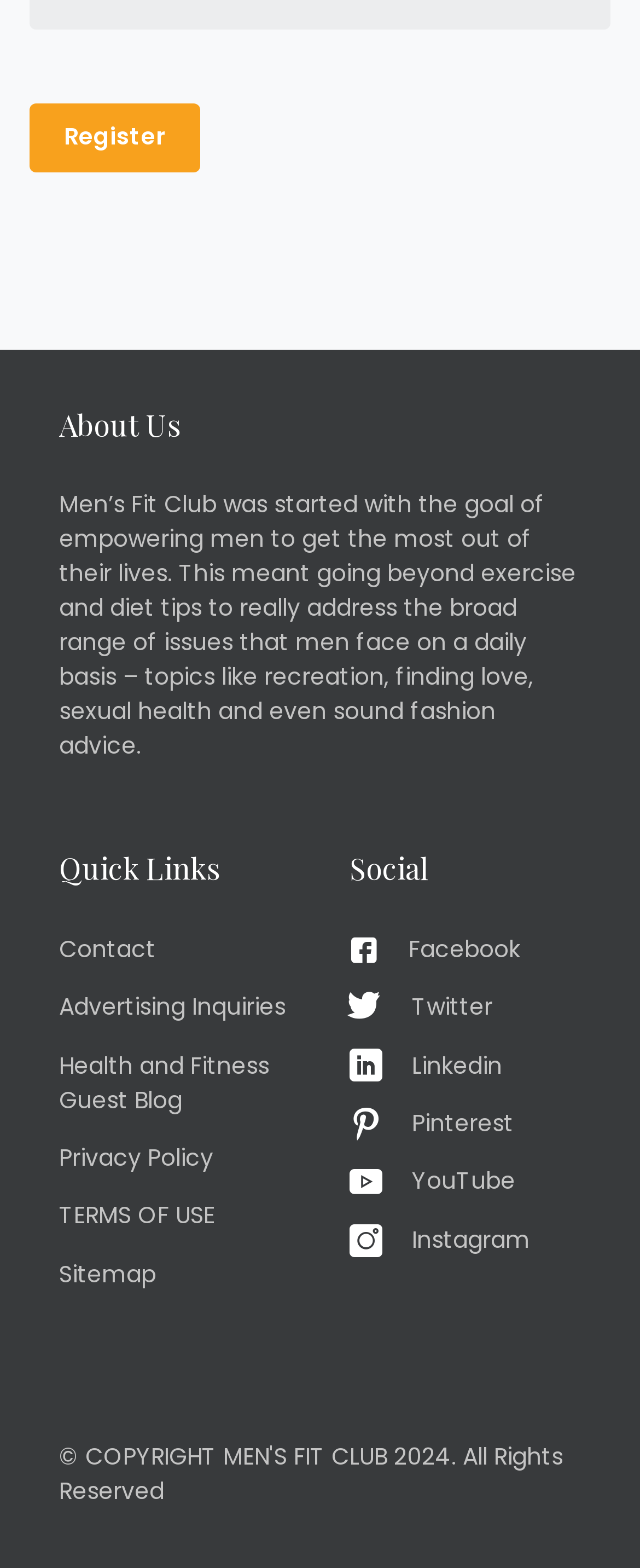Determine the bounding box coordinates of the UI element described below. Use the format (top-left x, top-left y, bottom-right x, bottom-right y) with floating point numbers between 0 and 1: Advertising Inquiries

[0.092, 0.632, 0.454, 0.654]